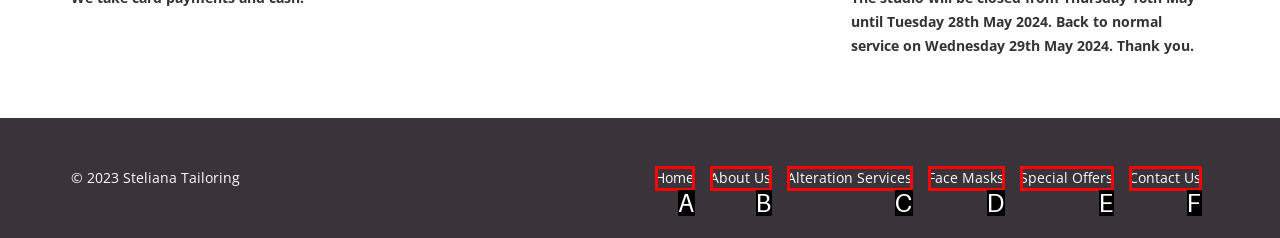Identify which HTML element aligns with the description: Home
Answer using the letter of the correct choice from the options available.

A